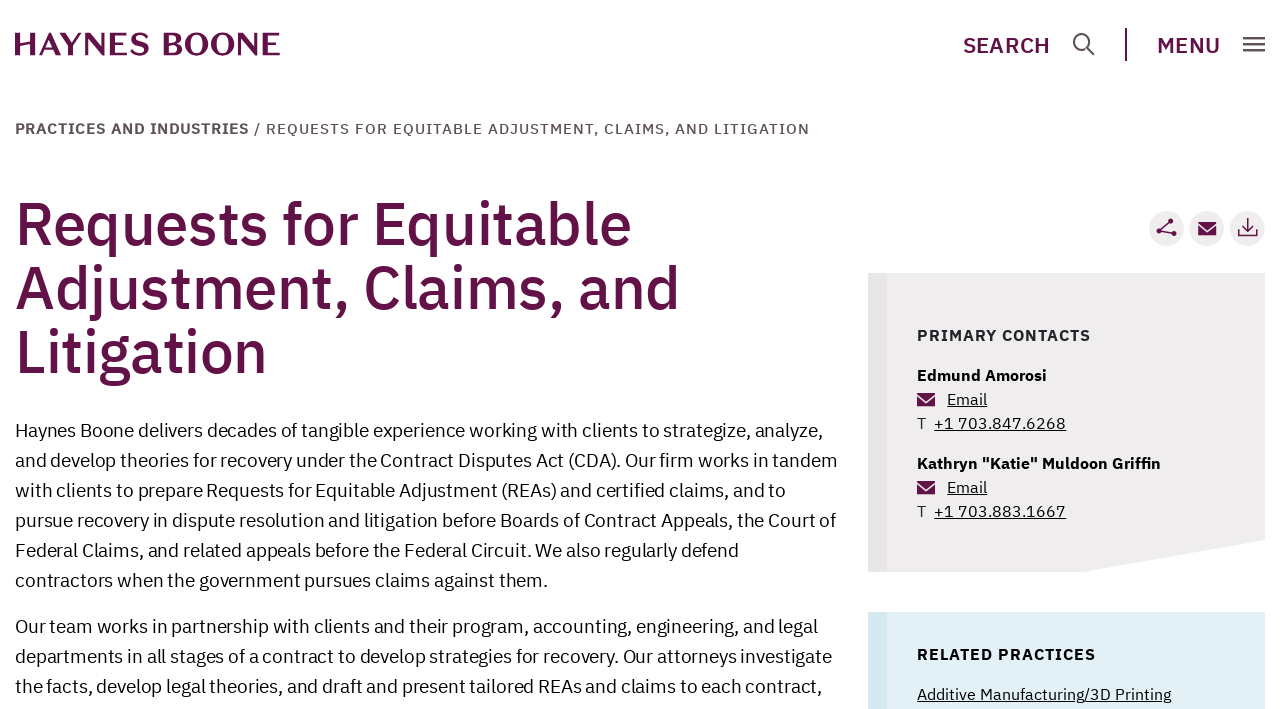Pinpoint the bounding box coordinates of the area that should be clicked to complete the following instruction: "View Requests for Equitable Adjustment, Claims, and Litigation practice". The coordinates must be given as four float numbers between 0 and 1, i.e., [left, top, right, bottom].

[0.012, 0.168, 0.195, 0.195]